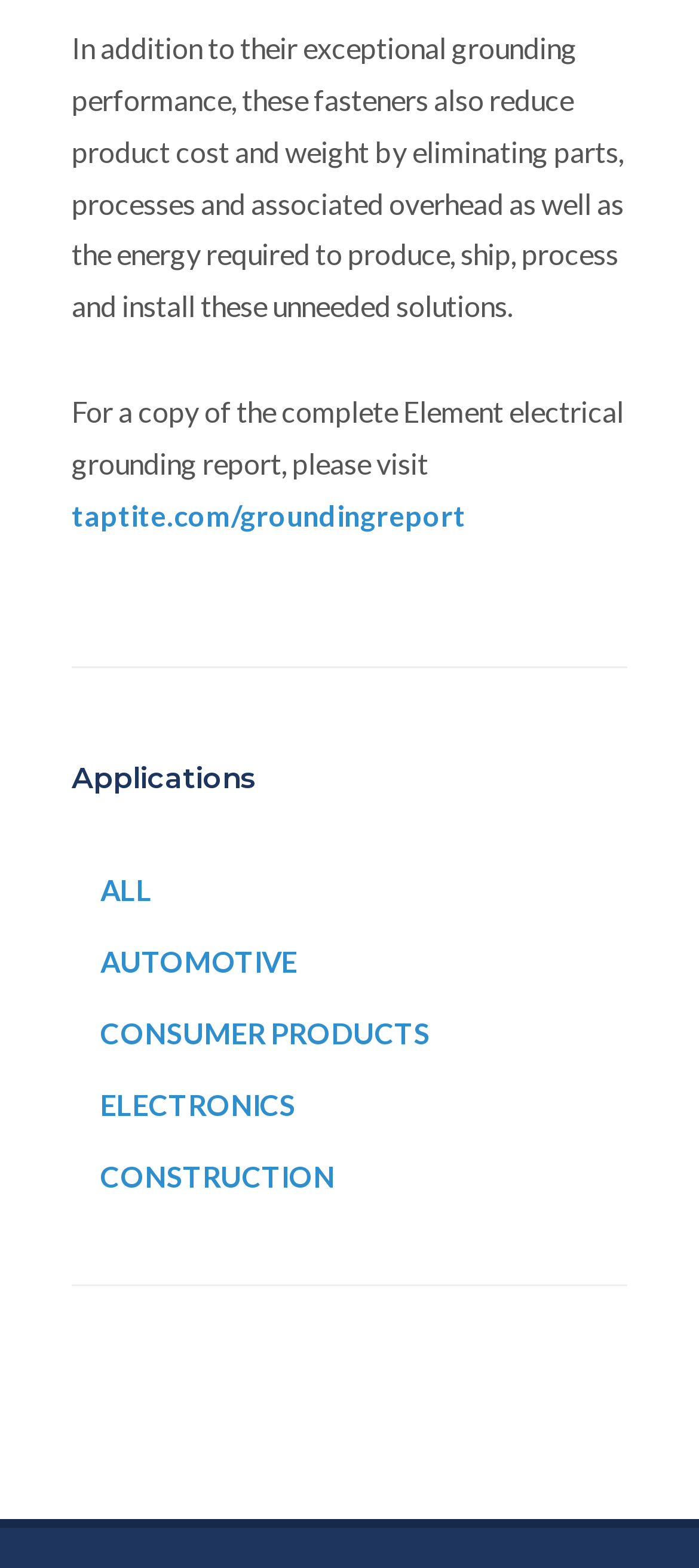Please answer the following question using a single word or phrase: 
How can I get the complete electrical grounding report?

Visit taptite.com/groundingreport